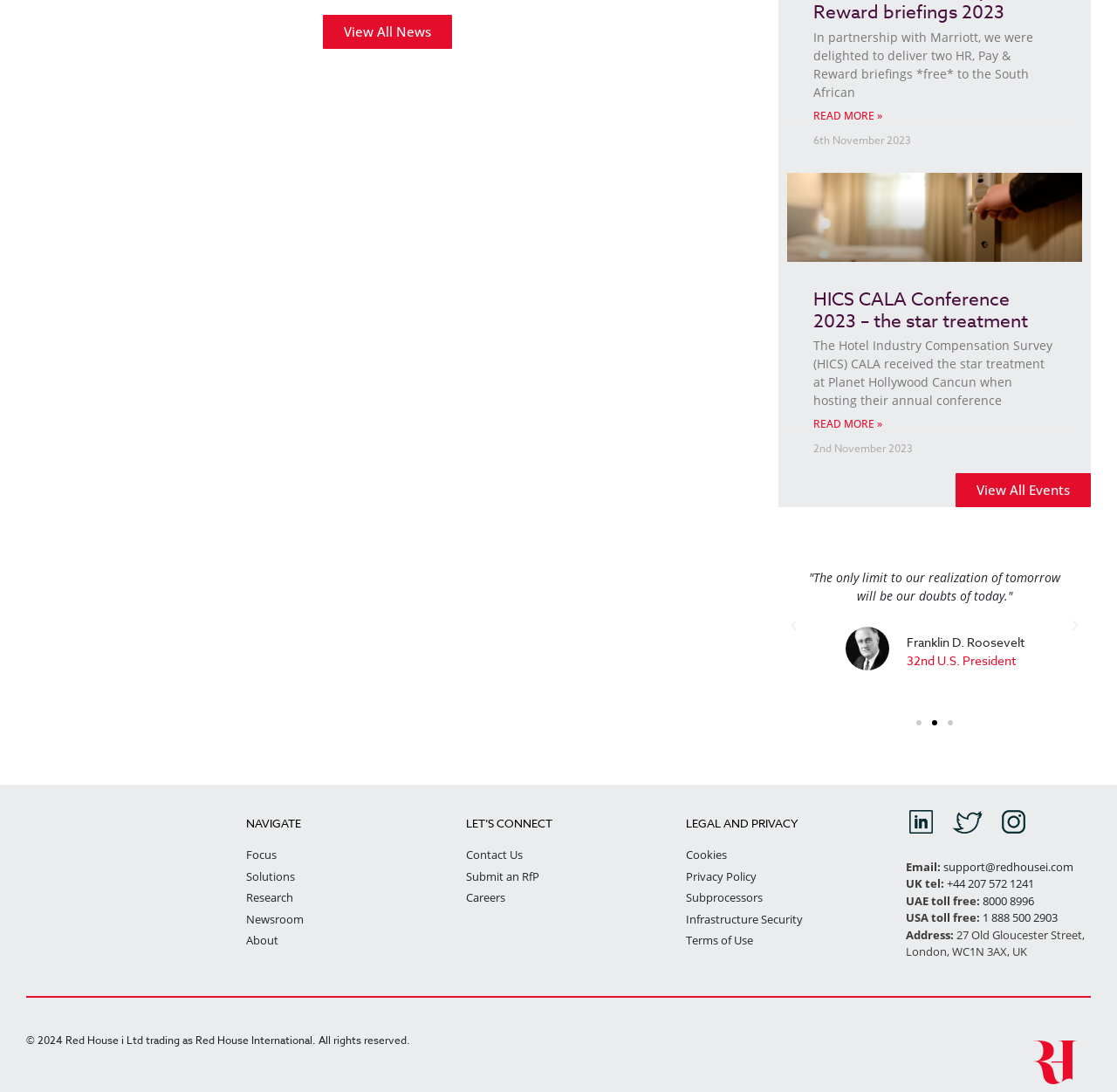Determine the bounding box coordinates for the element that should be clicked to follow this instruction: "Read more about South Africa HR, Pay & Reward briefings 2023". The coordinates should be given as four float numbers between 0 and 1, in the format [left, top, right, bottom].

[0.728, 0.099, 0.79, 0.113]